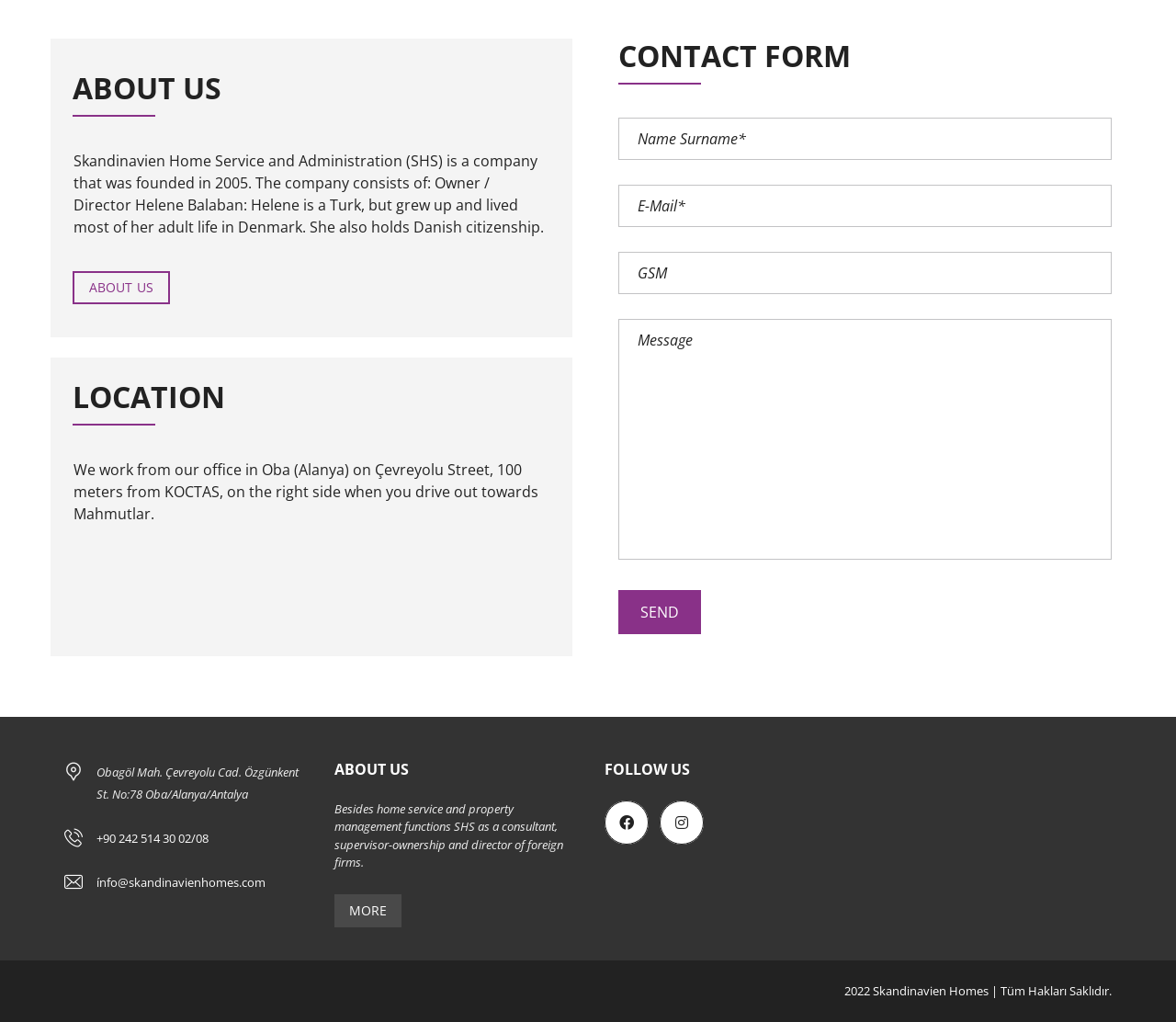Please identify the bounding box coordinates of the element on the webpage that should be clicked to follow this instruction: "Click on Send". The bounding box coordinates should be given as four float numbers between 0 and 1, formatted as [left, top, right, bottom].

[0.525, 0.577, 0.596, 0.621]